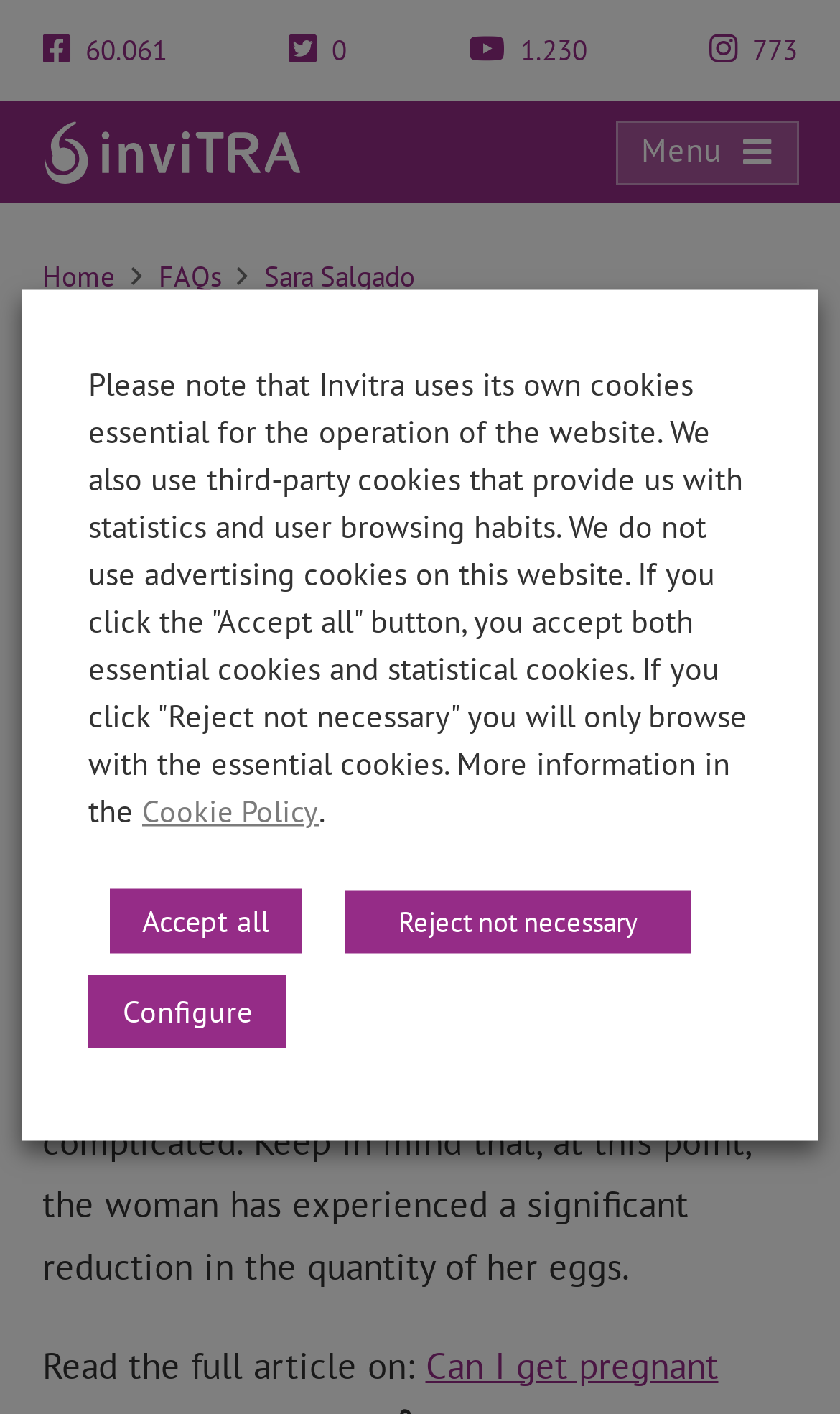Locate the bounding box coordinates of the element that needs to be clicked to carry out the instruction: "Go to the FAQs page". The coordinates should be given as four float numbers ranging from 0 to 1, i.e., [left, top, right, bottom].

[0.545, 0.139, 0.629, 0.168]